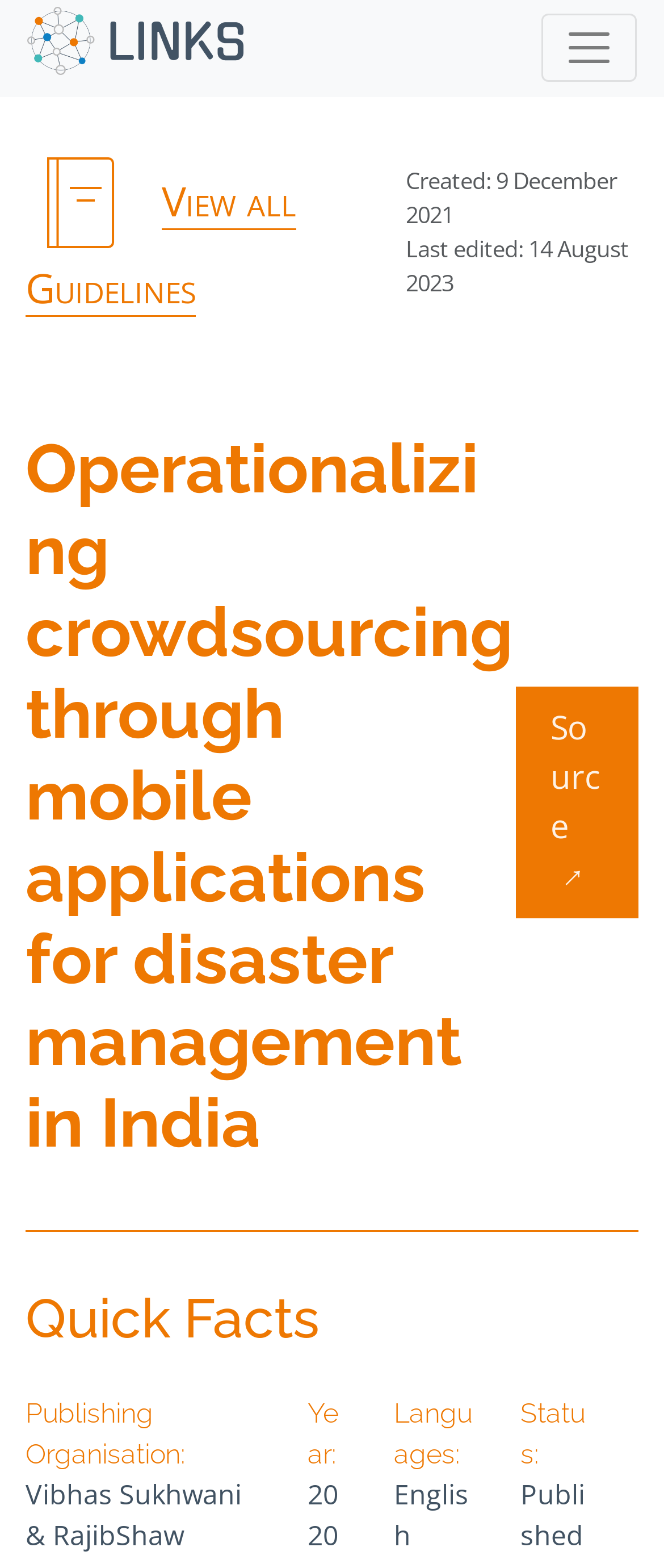In which year was the content published?
Give a comprehensive and detailed explanation for the question.

I found the publication year by looking at the 'Year' section, which is located below the 'Publishing Organisation' section. The exact text is '2020'.